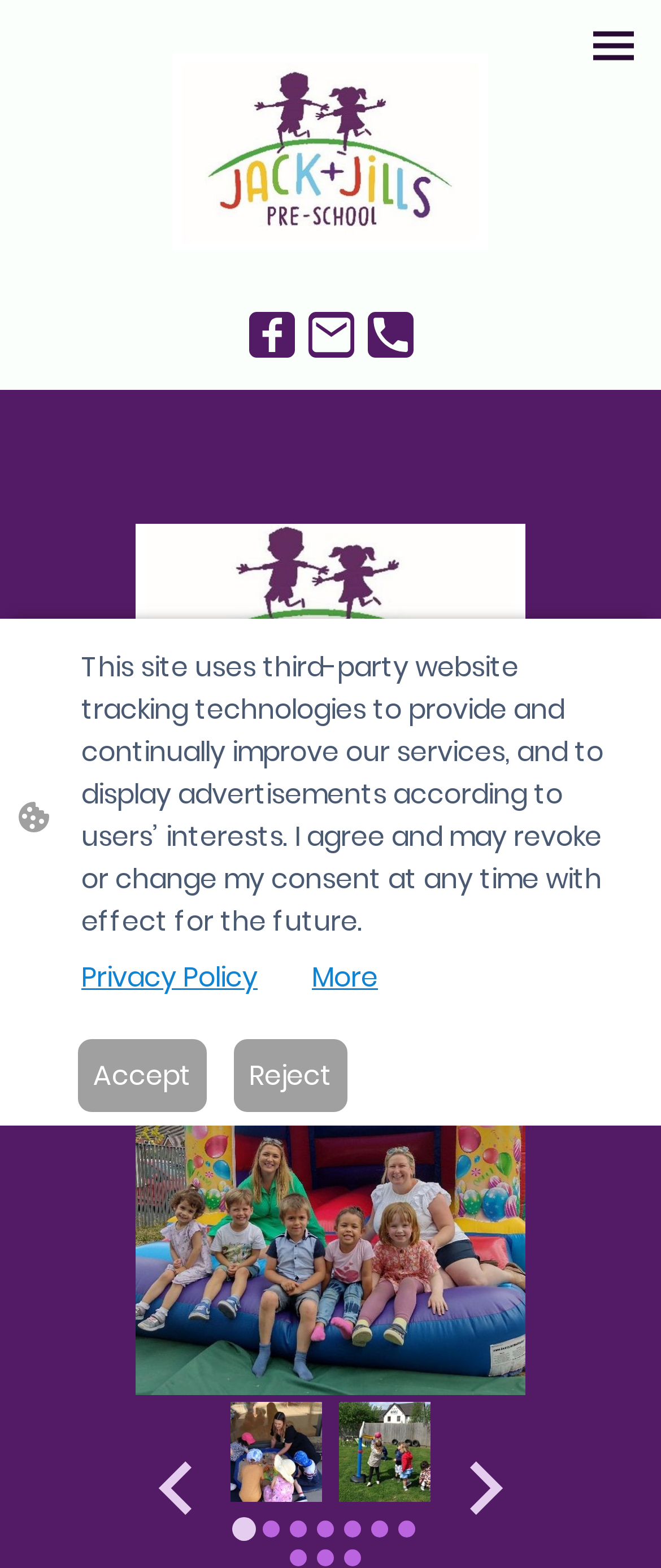Please locate the bounding box coordinates of the element that should be clicked to achieve the given instruction: "View the next slide".

[0.686, 0.931, 0.772, 0.967]